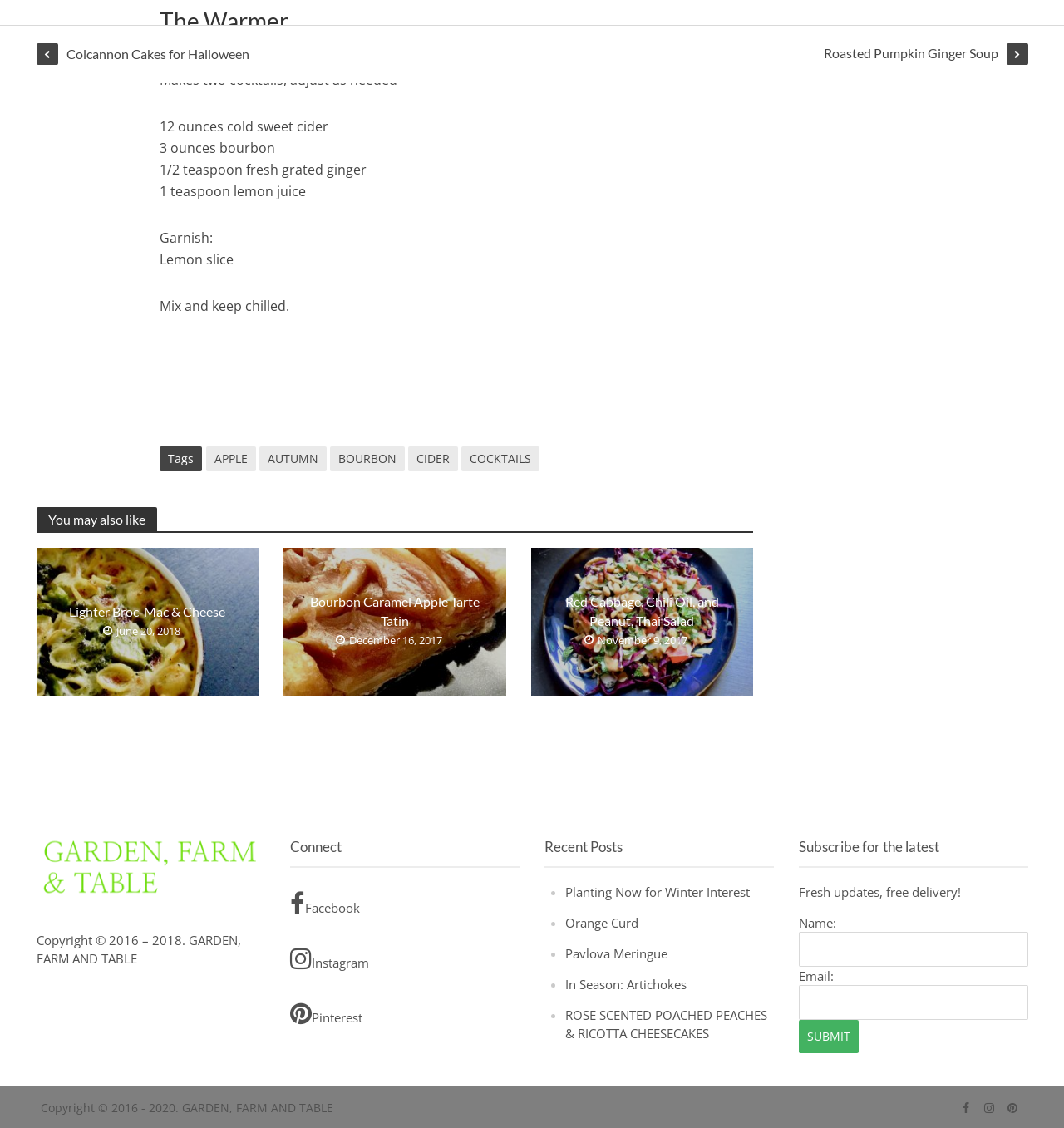Predict the bounding box coordinates for the UI element described as: "Orange Curd". The coordinates should be four float numbers between 0 and 1, presented as [left, top, right, bottom].

[0.531, 0.81, 0.6, 0.825]